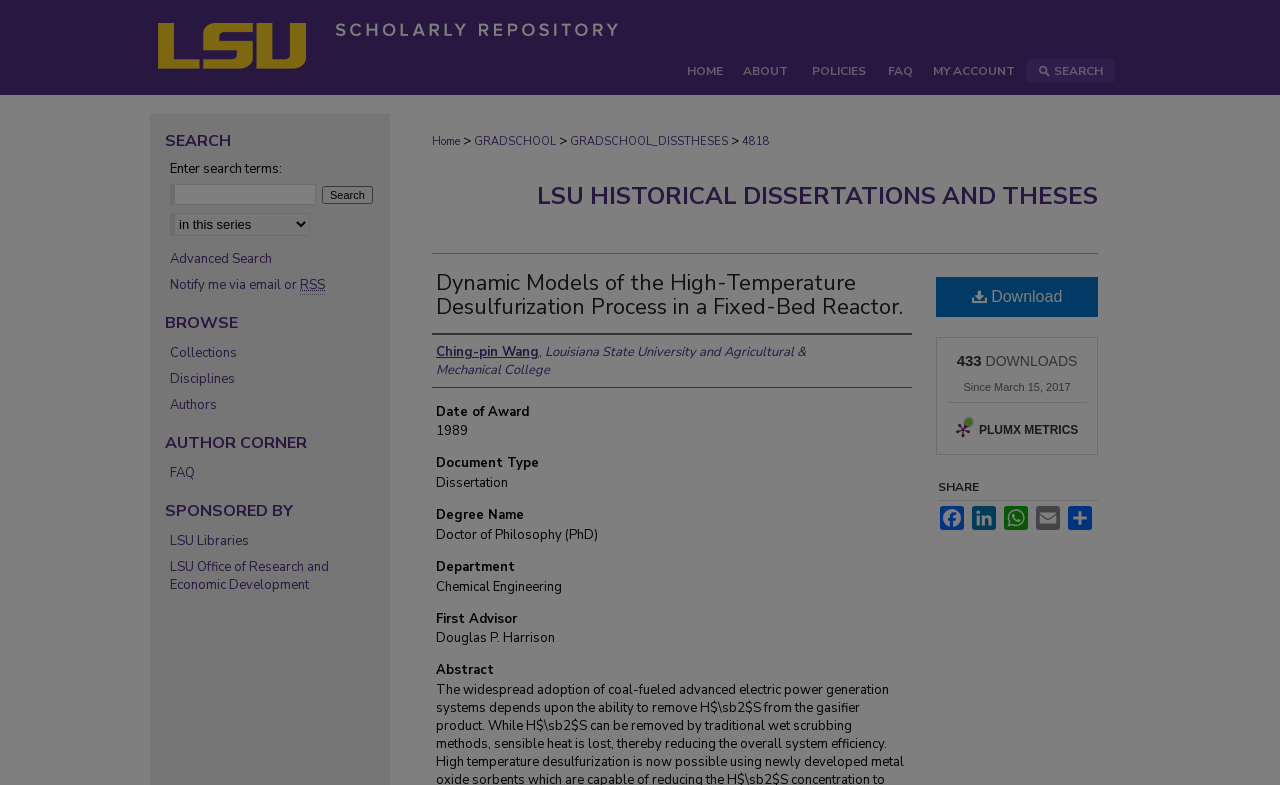Answer the following inquiry with a single word or phrase:
What is the first advisor of the dissertation?

Douglas P. Harrison